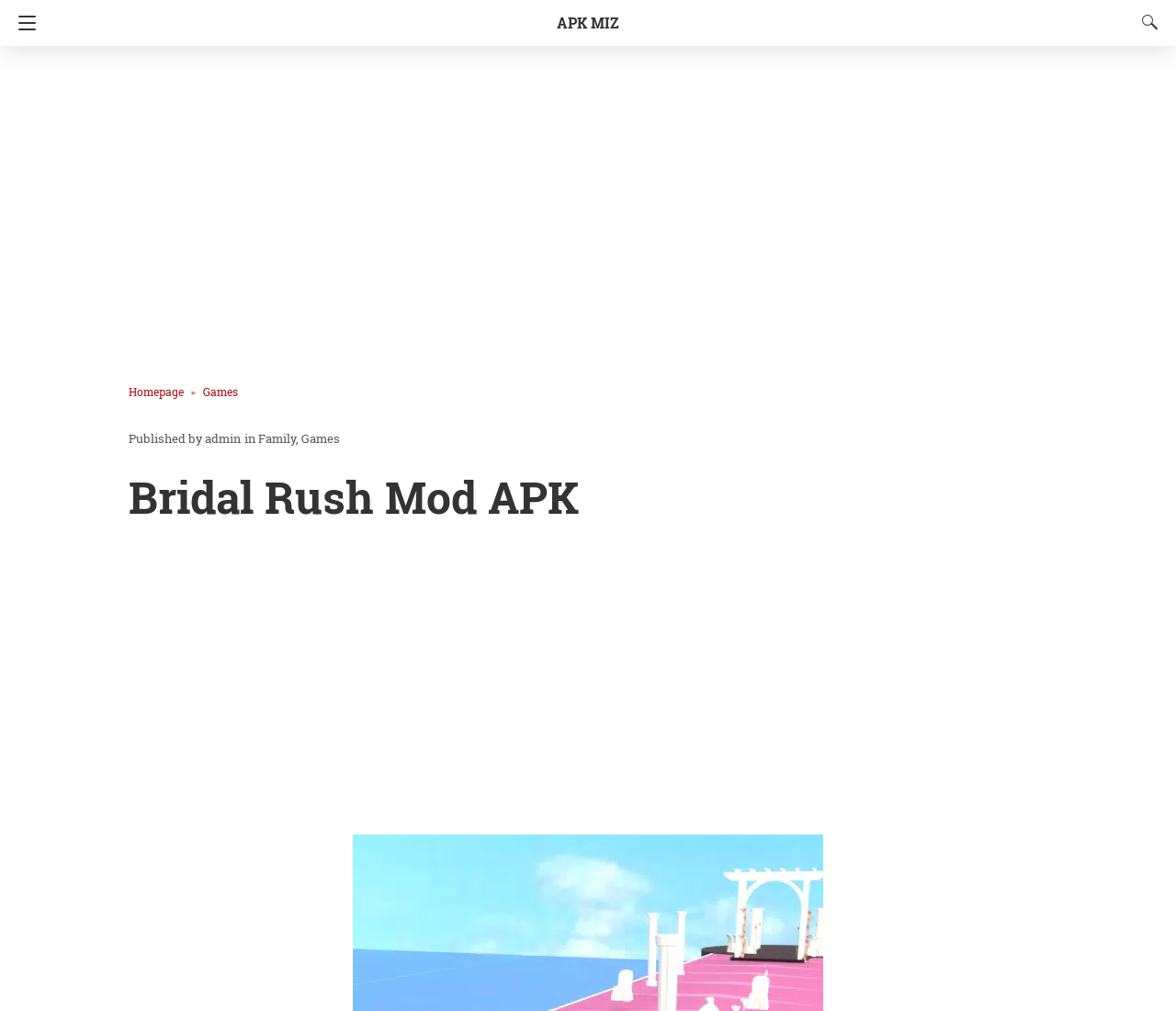Provide the bounding box coordinates of the UI element that matches the description: "Homepage".

[0.109, 0.38, 0.173, 0.395]